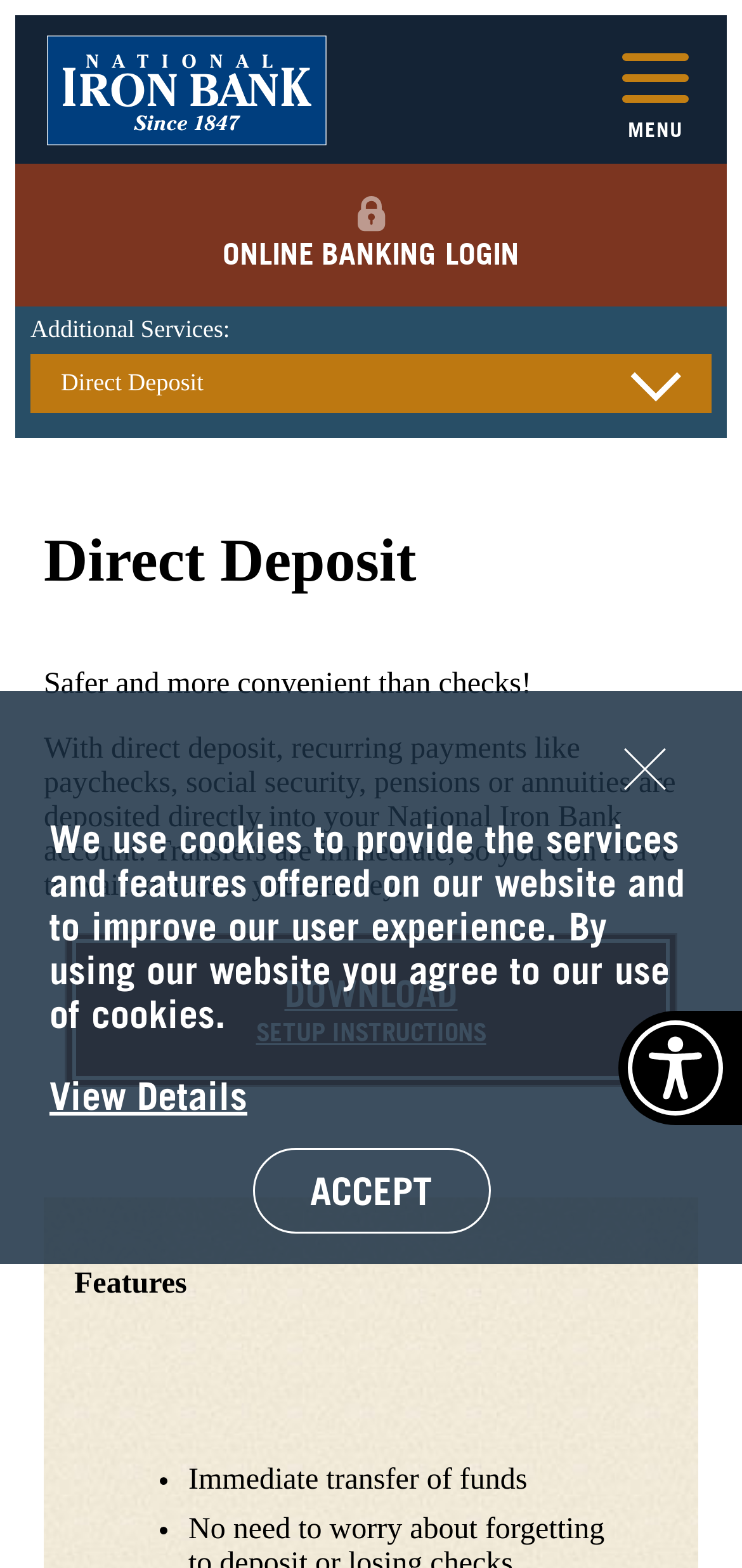Provide a brief response to the question below using one word or phrase:
What can be downloaded from the webpage?

Setup instructions